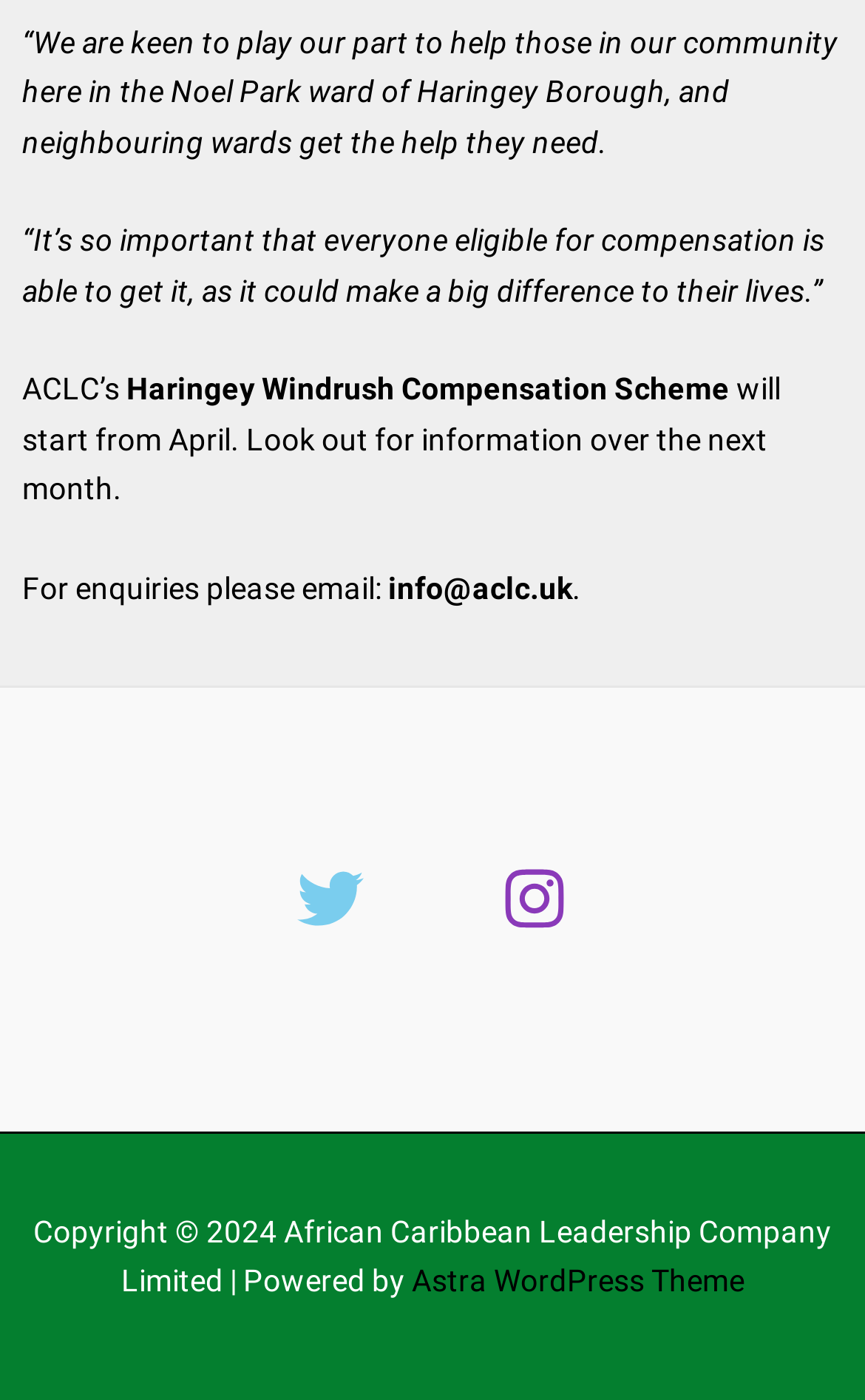Locate the UI element described as follows: "aria-label="Instagram"". Return the bounding box coordinates as four float numbers between 0 and 1 in the order [left, top, right, bottom].

[0.515, 0.579, 0.721, 0.706]